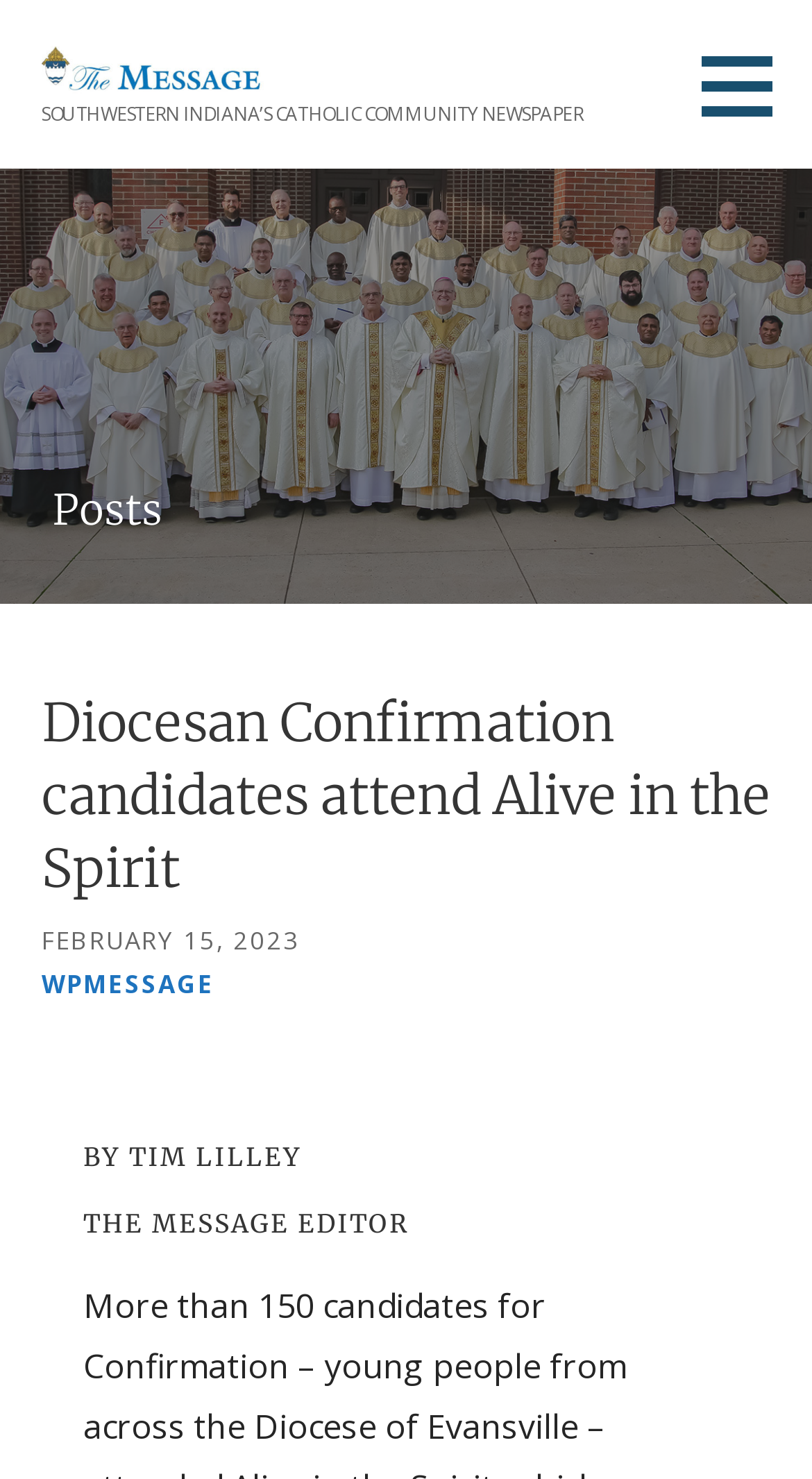Respond to the following query with just one word or a short phrase: 
What is the date of the post?

FEBRUARY 15, 2023